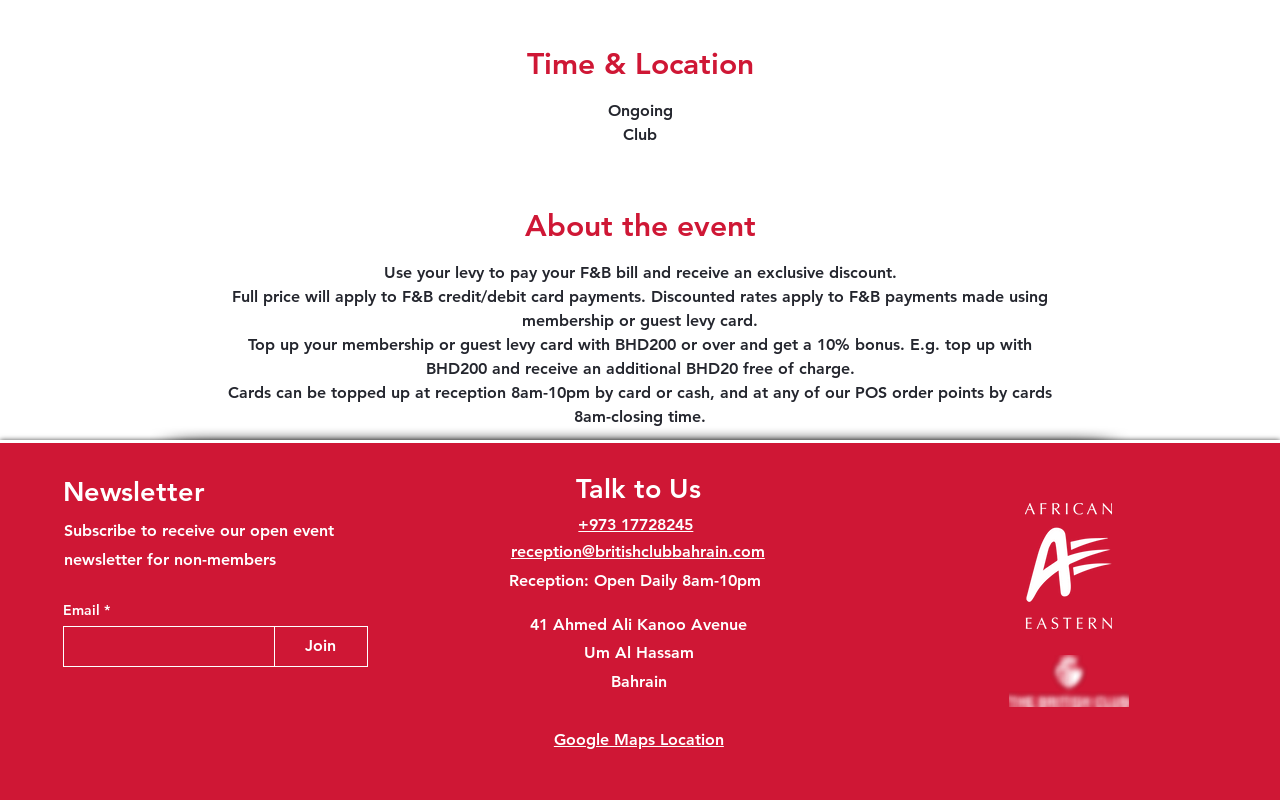What is the bonus for topping up levy card with BHD200 or over?
Kindly offer a detailed explanation using the data available in the image.

According to the StaticText element, topping up the membership or guest levy card with BHD200 or over will get a 10% bonus, for example, topping up with BHD200 will receive an additional BHD20 free of charge.